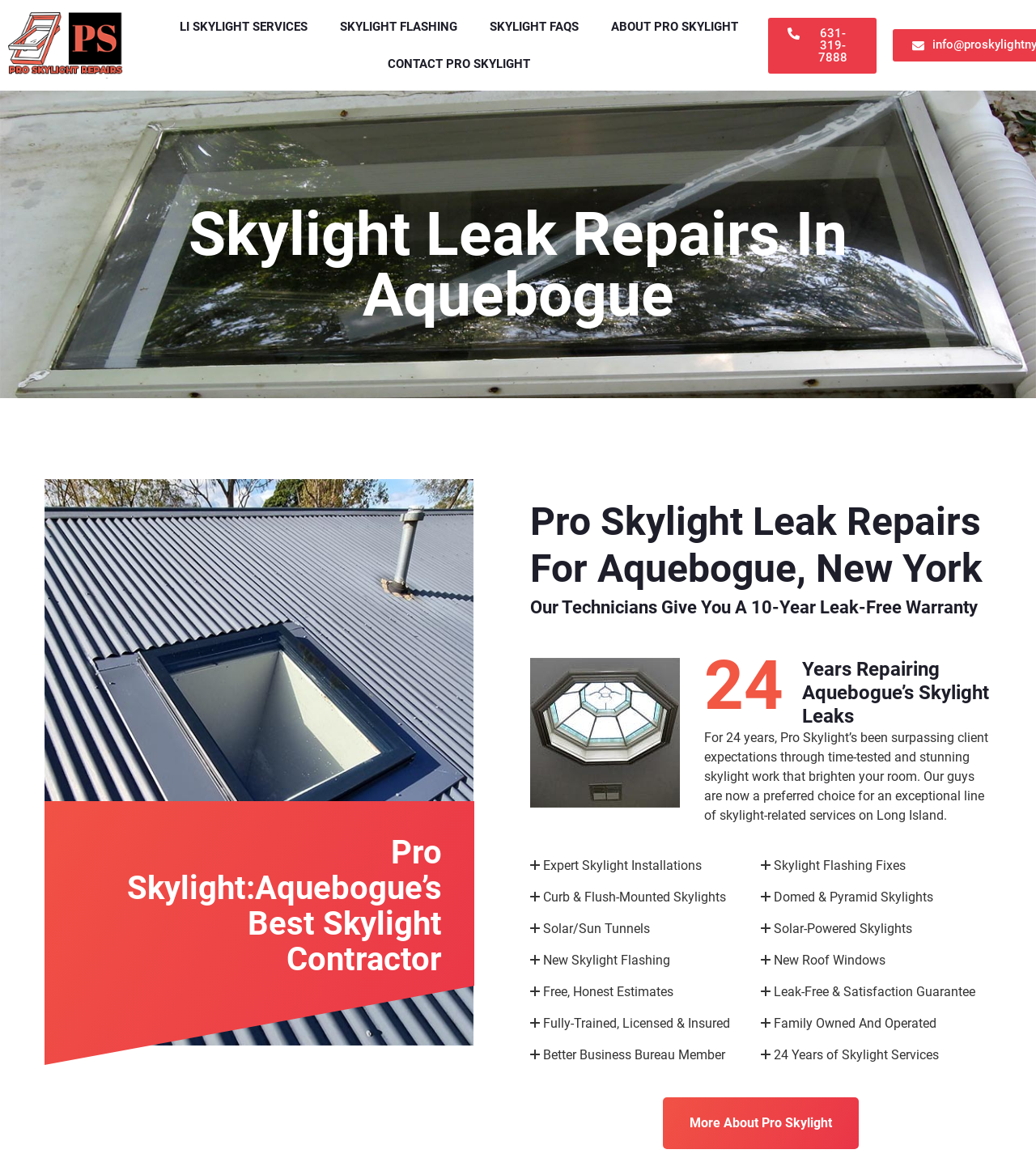Show me the bounding box coordinates of the clickable region to achieve the task as per the instruction: "Call the phone number".

[0.742, 0.015, 0.846, 0.063]